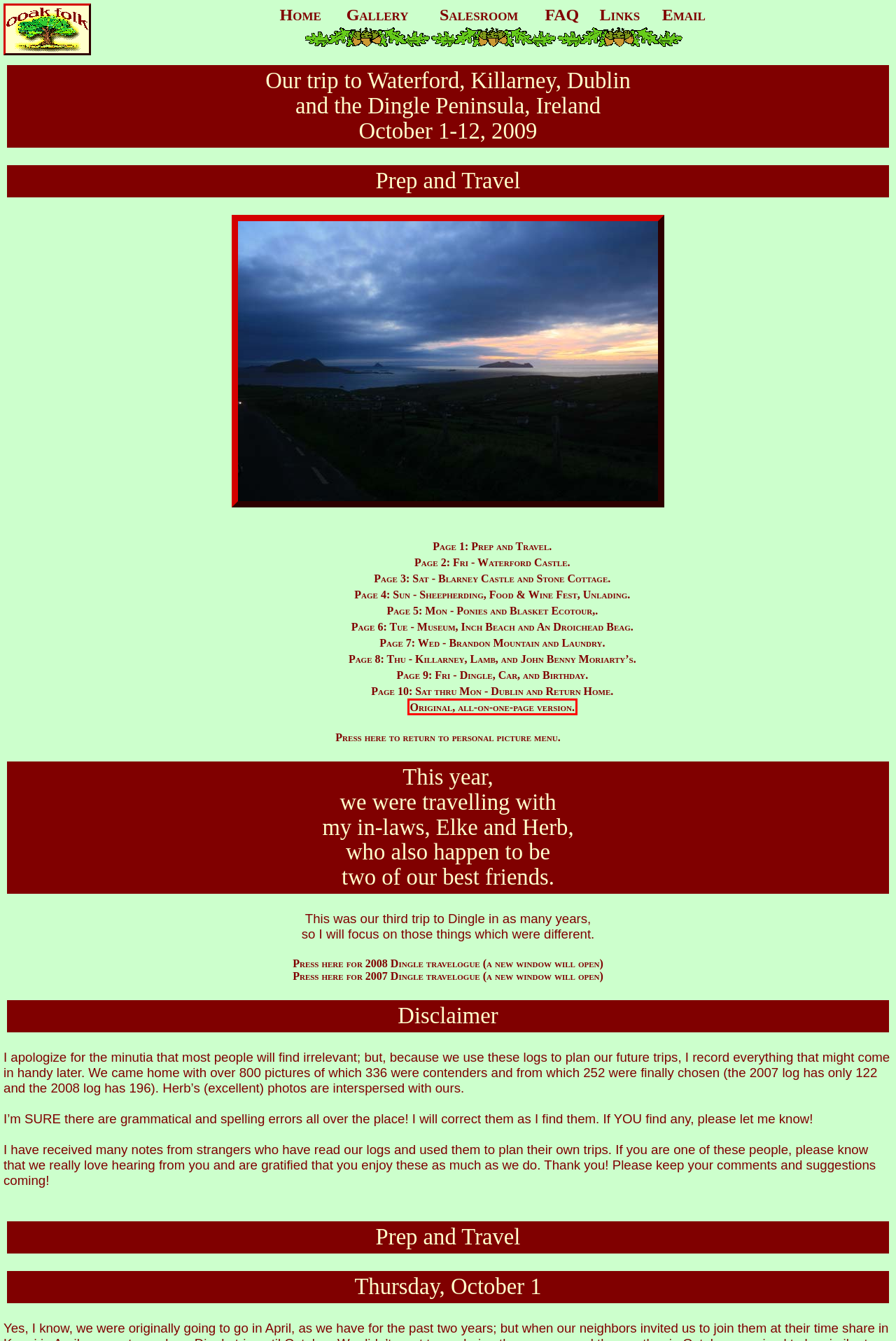Examine the screenshot of a webpage featuring a red bounding box and identify the best matching webpage description for the new page that results from clicking the element within the box. Here are the options:
A. OOAKFOLK One-of-a-Kind Fashion Doll Makeovers
B. 2009 Dingle Peninsula, Page 7
C. Dunquin Cottage
D. 2009 Dingle Peninsula, Page 4
E. OOAKFOLK
F. 2009 Dingle Peninsula, Dunquin Graigue Cottage Original
G. 2009 Dingle Peninsula, Page 5
H. Personal

F